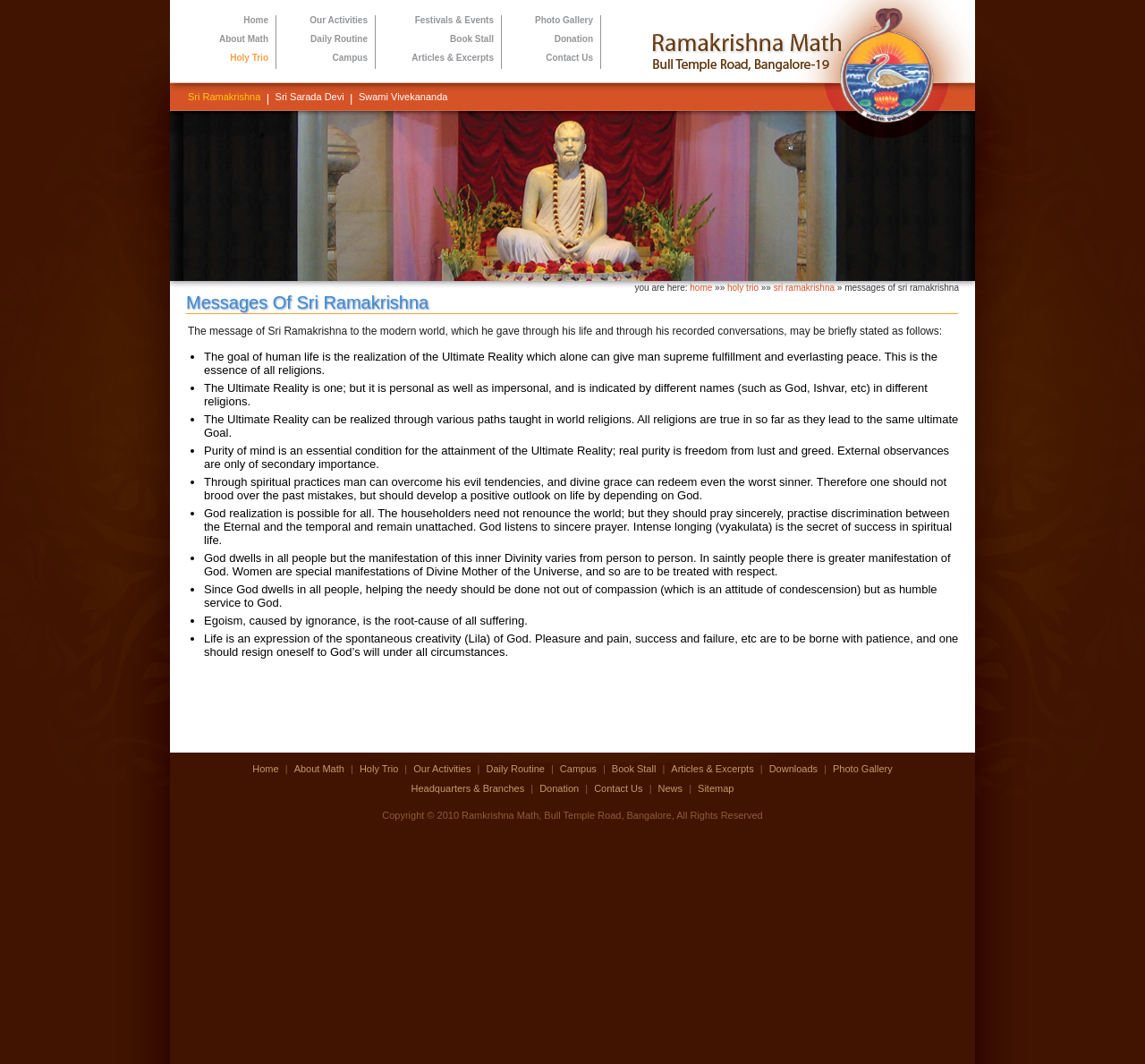Where is the Ramakrishna Math located?
Please give a detailed answer to the question using the information shown in the image.

The webpage's title and meta description both mention 'Ramakrishna Math, Basvangudi, Bangalore', so it is clear that the math is located in Basvangudi, Bangalore.